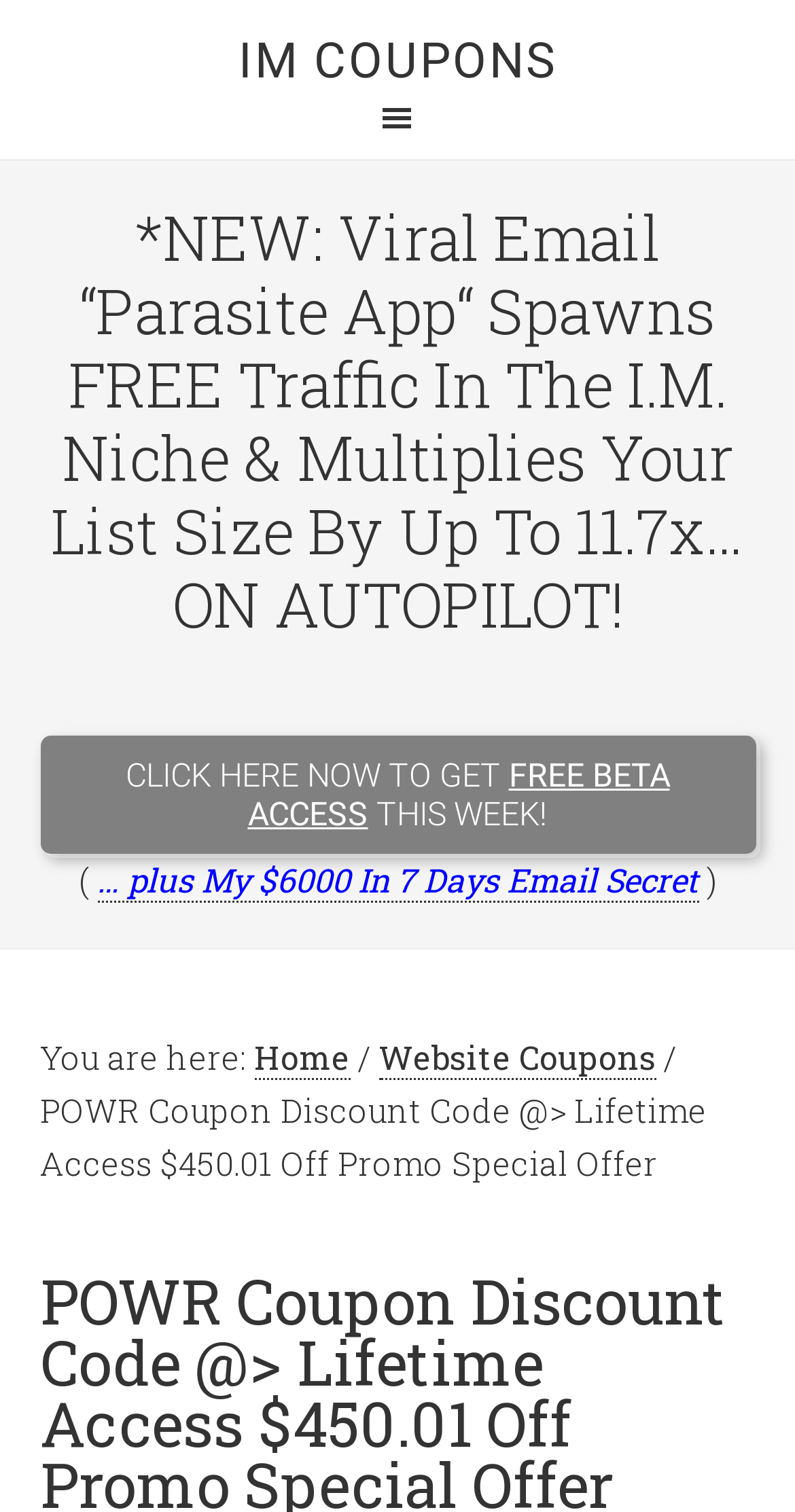Answer in one word or a short phrase: 
What is the call-to-action?

CLICK HERE NOW